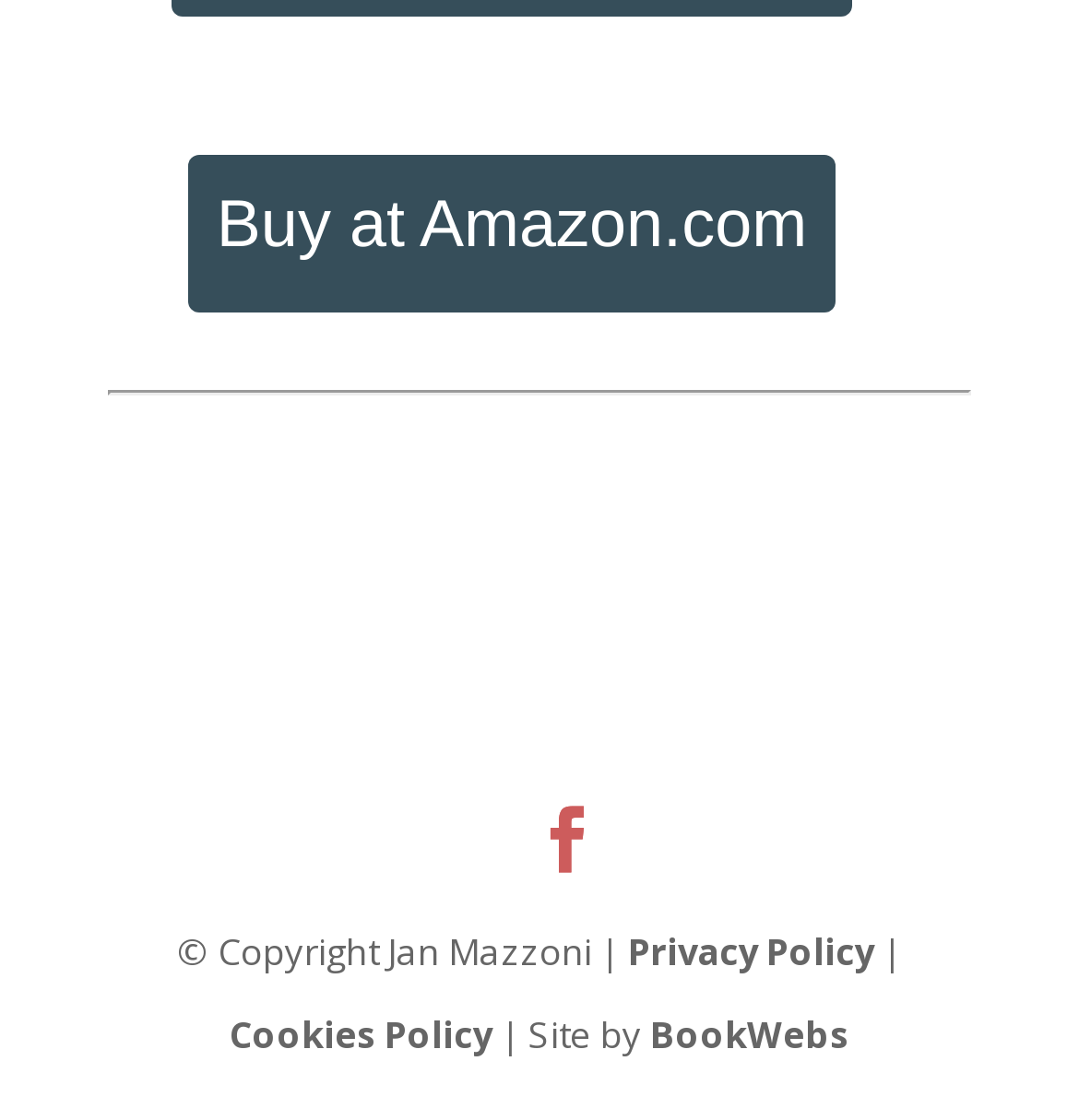By analyzing the image, answer the following question with a detailed response: What is the orientation of the separator?

The separator element has an orientation attribute set to 'horizontal', which means it is a horizontal separator, likely used to divide the webpage into sections.